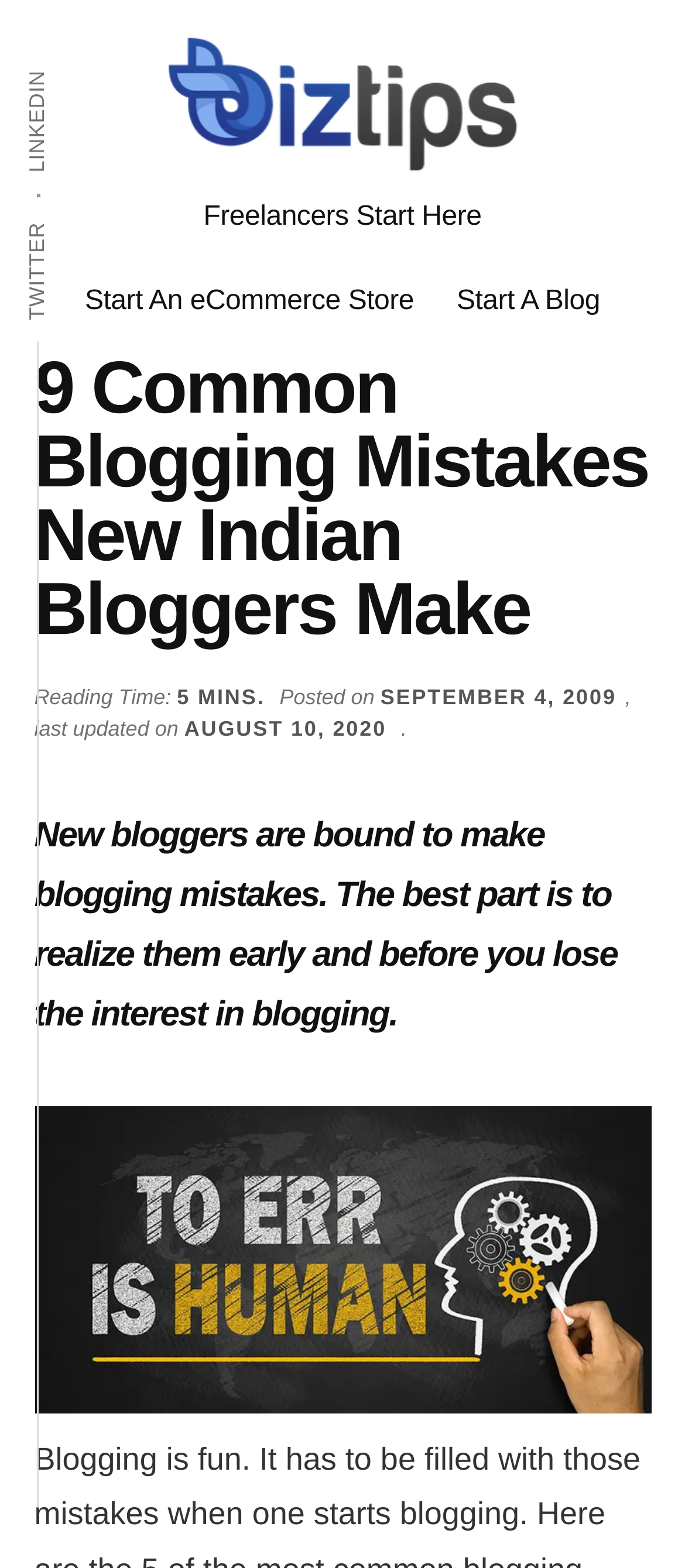When was the article last updated?
Refer to the image and respond with a one-word or short-phrase answer.

AUGUST 10, 2020